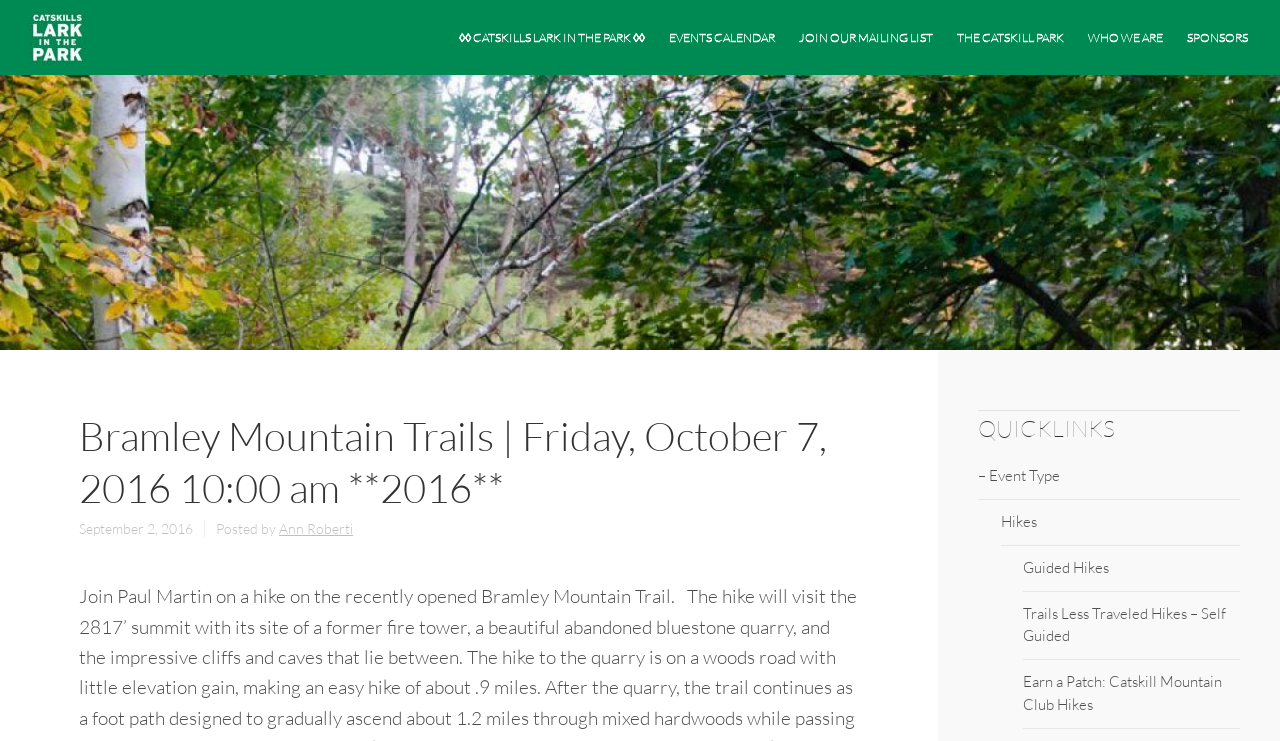Given the description "– Event Type", determine the bounding box of the corresponding UI element.

[0.764, 0.612, 0.969, 0.674]